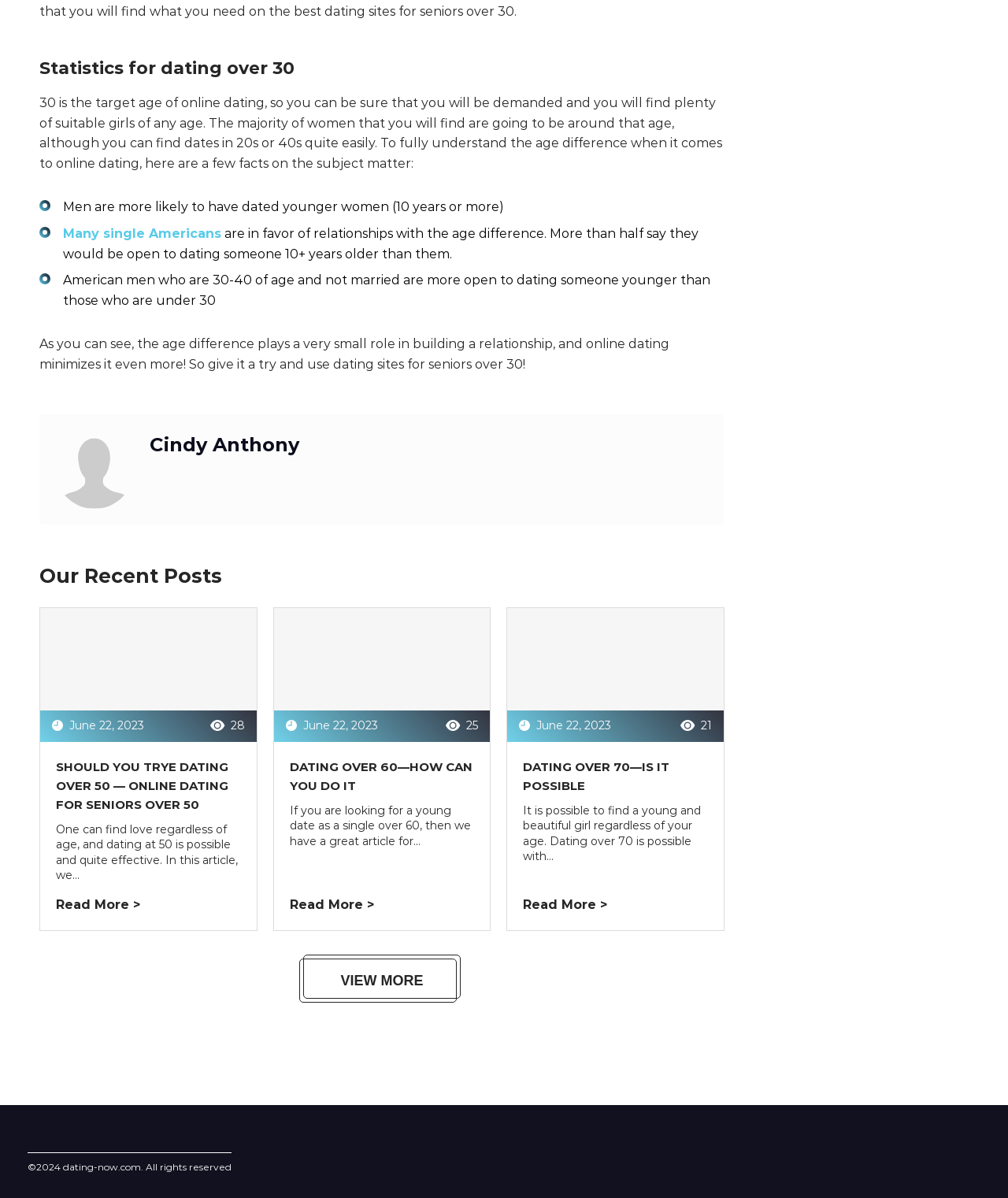Reply to the question with a brief word or phrase: What is the topic of the article with the image 'Cindy Anthony'?

Dating over 30